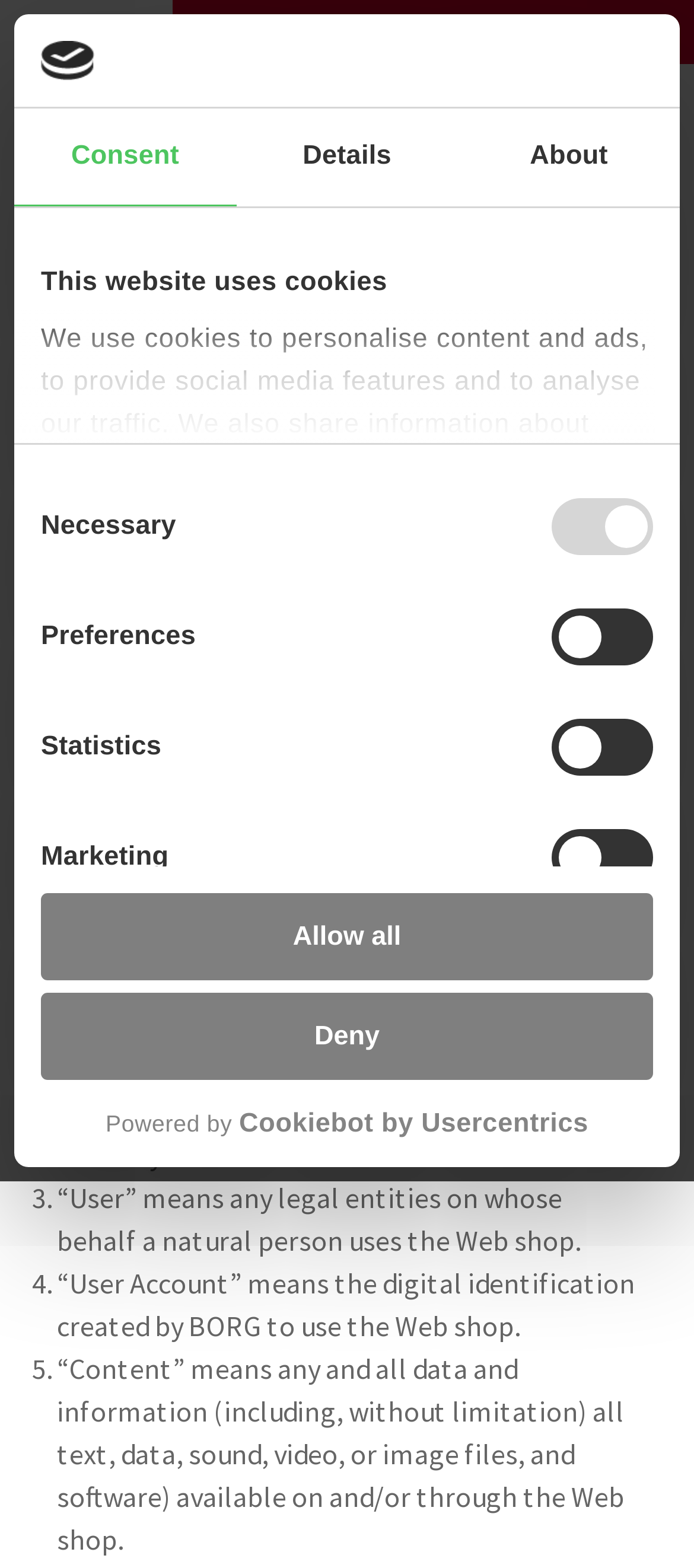Please locate the clickable area by providing the bounding box coordinates to follow this instruction: "Click the 'Cookiebot by Usercentrics' link".

[0.344, 0.707, 0.848, 0.726]